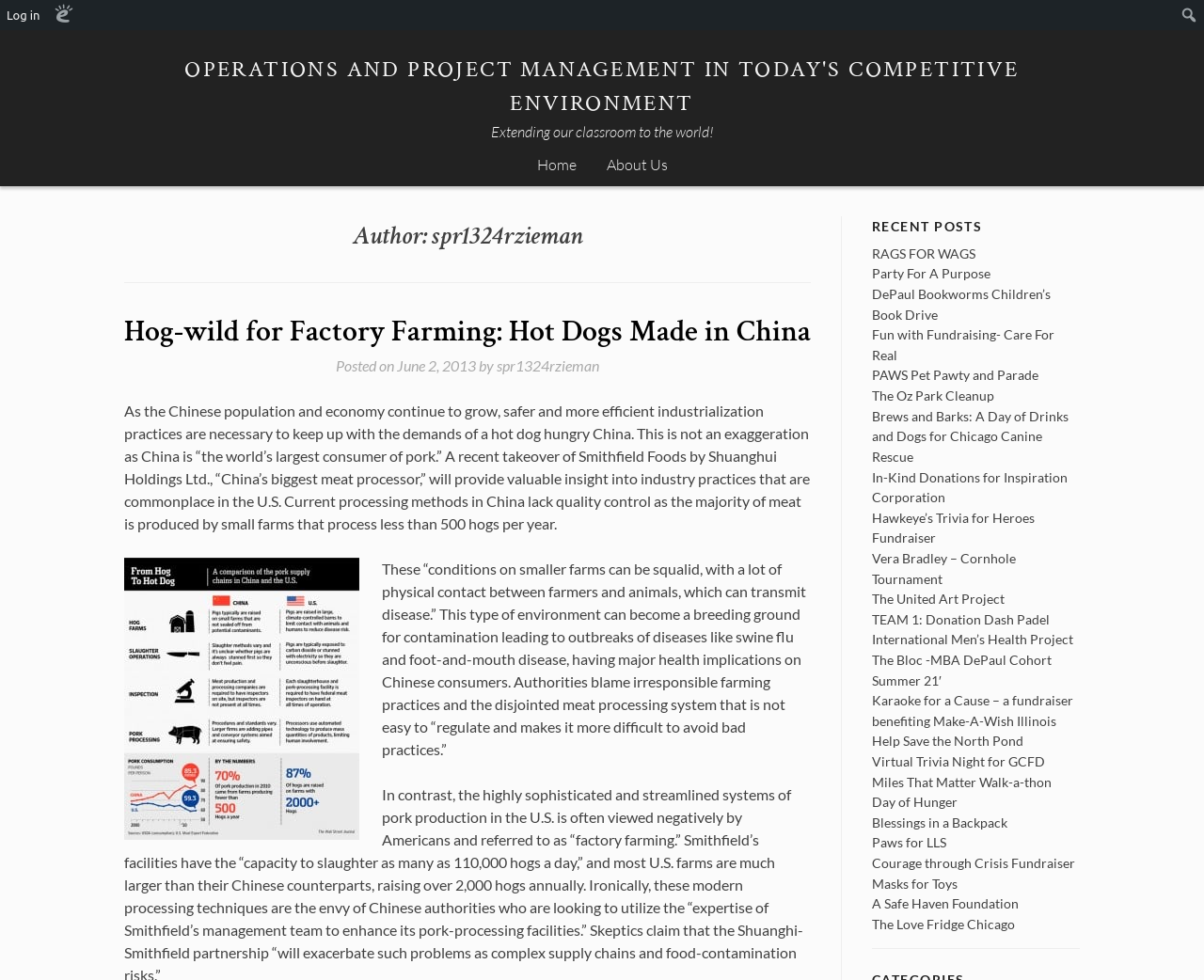Please provide a comprehensive answer to the question based on the screenshot: What is the date of the first blog post?

The date of the first blog post is mentioned in the metadata of the post, which can be found by reading the text content of the webpage.